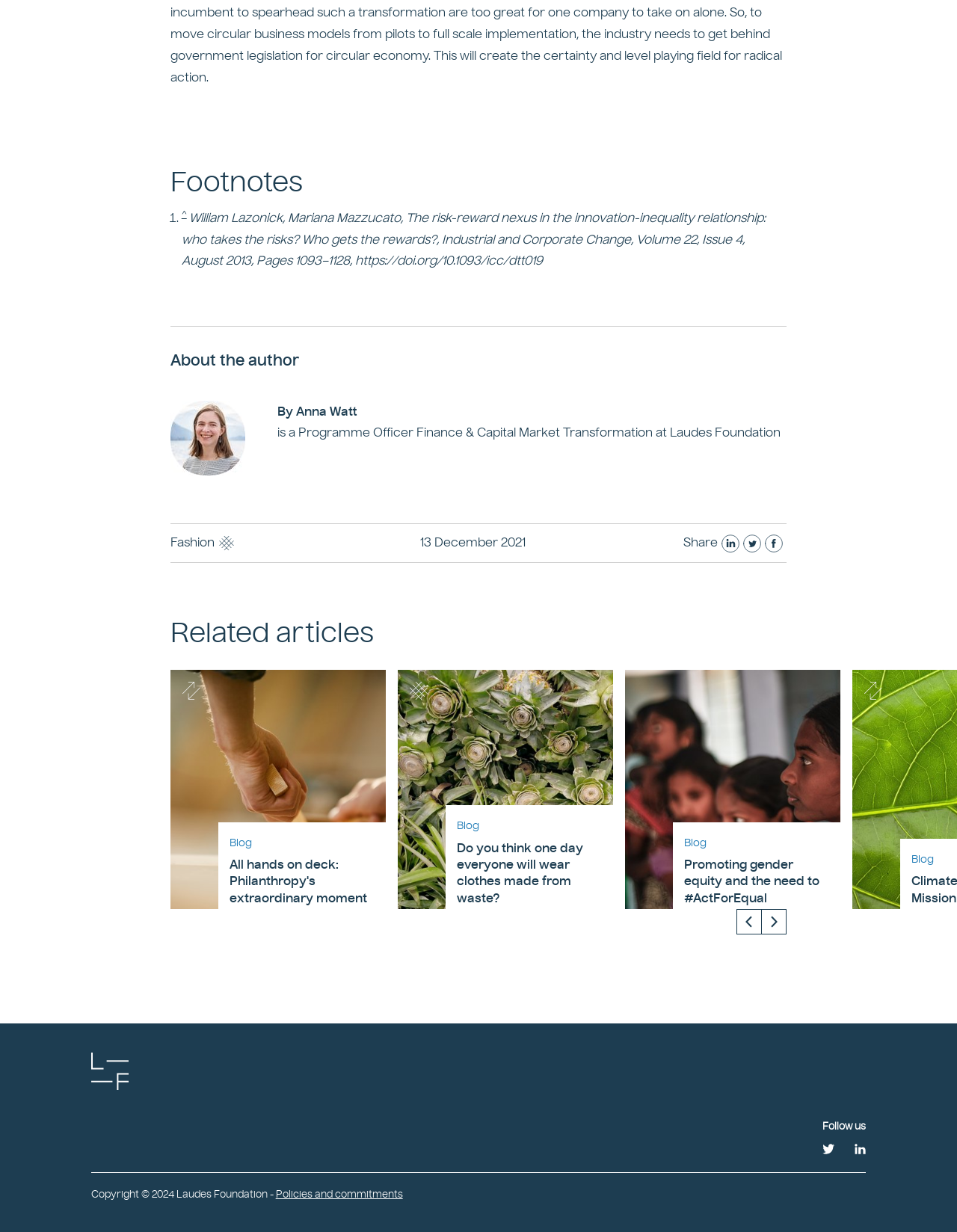Answer the following query with a single word or phrase:
Who is the author of the article?

Anna Watt